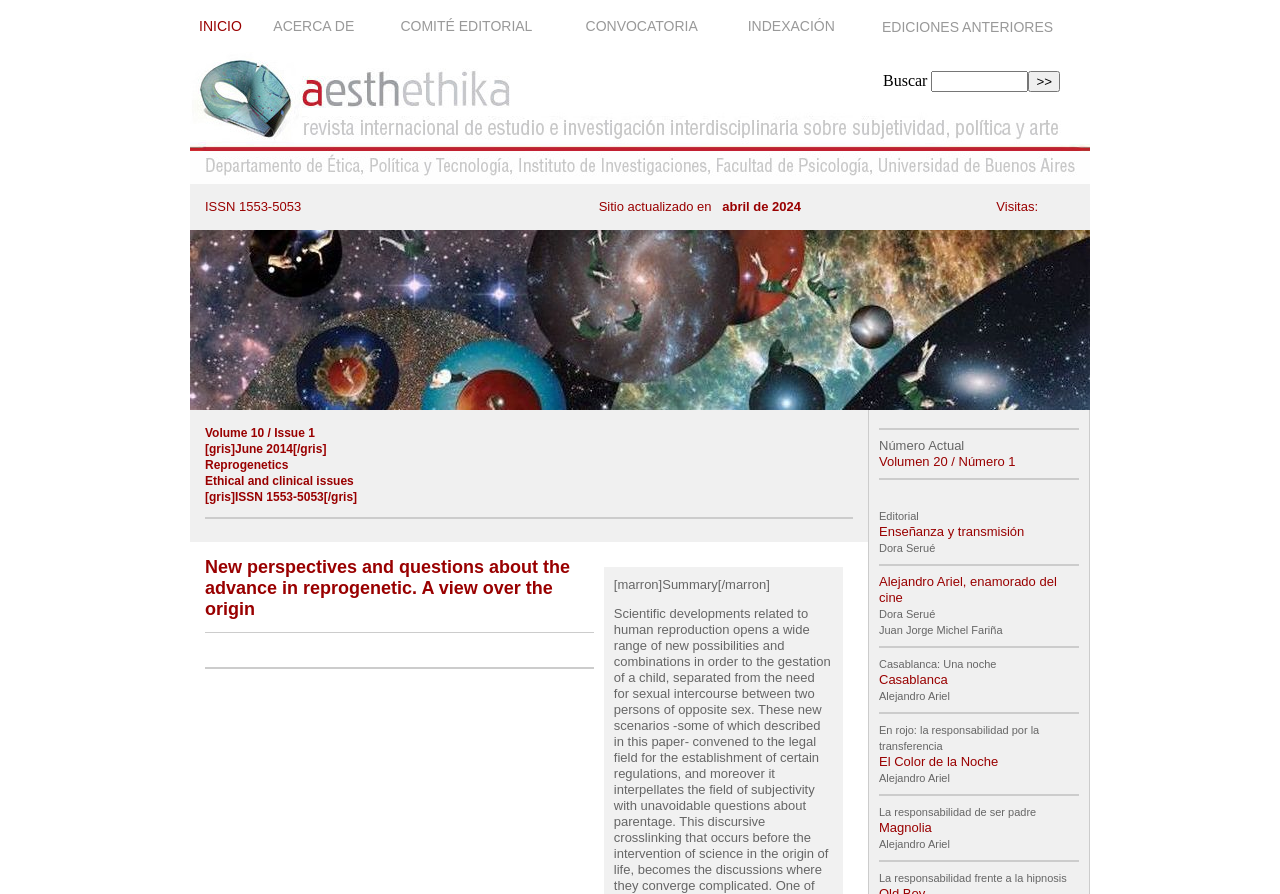What is the title of the first article in the current issue?
Look at the image and respond with a one-word or short phrase answer.

New perspectives and questions about the advance in reprogenetic